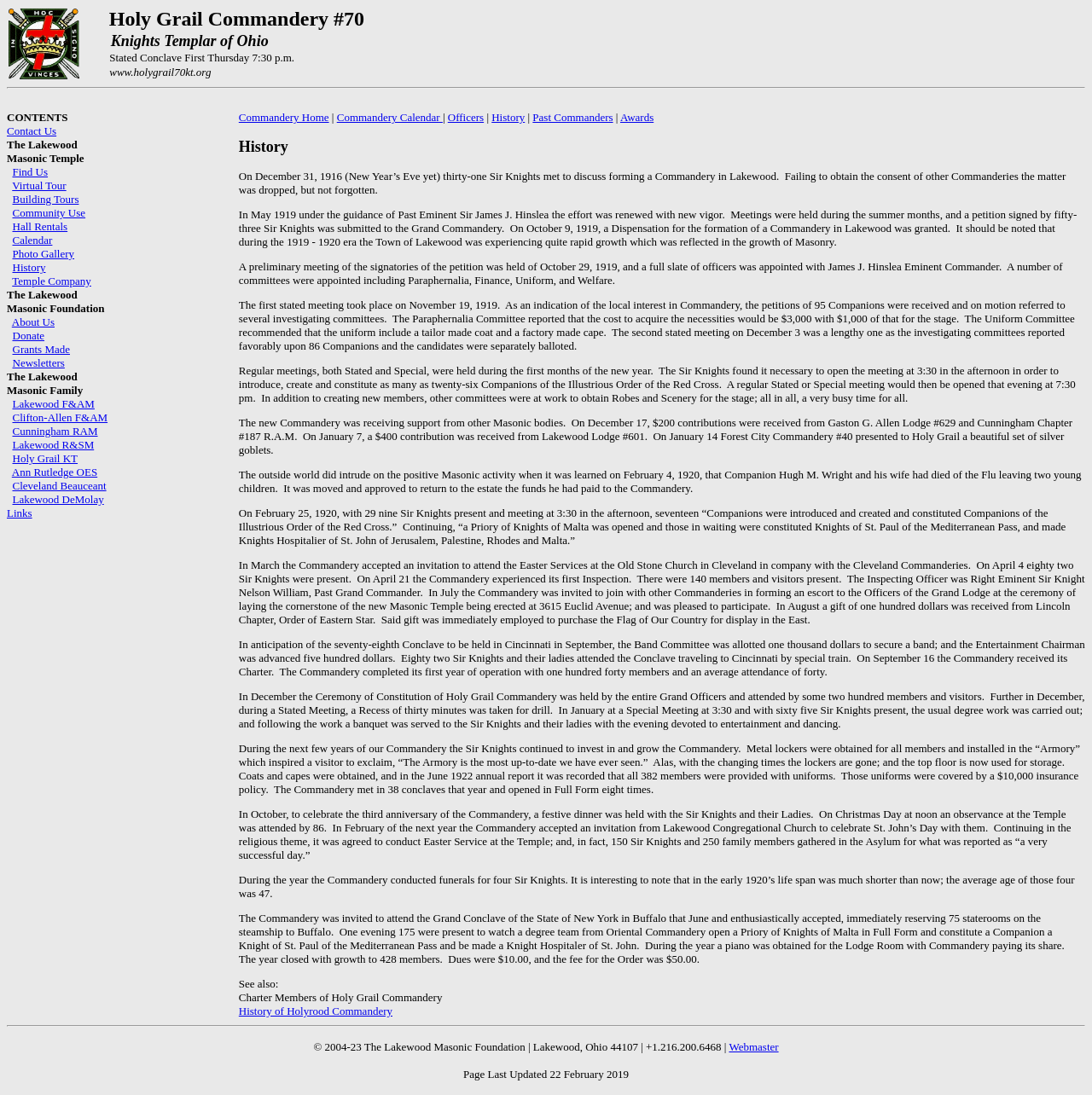Provide a comprehensive caption for the webpage.

The webpage is about Holy Grail Commandery #70 K. T. - Lakewood, Ohio. At the top, there is a header with the title "Holy Grail Commandery Home" and a link to the homepage. Below the header, there is a table with several rows, each containing a link to a different webpage, including "Contact Us", "The Lakewood Masonic Temple", "Find Us", "Virtual Tour", and others.

On the left side of the page, there is a long block of text that describes the history of Holy Grail Commandery. The text is divided into several paragraphs, each describing a different period in the Commandery's history, from its formation in 1916 to its growth and development in the 1920s. The text includes details about the Commandery's meetings, officers, and activities, as well as its relationships with other Masonic bodies.

On the right side of the page, there are several links to other webpages, including "Commandery Home", "Commandery Calendar", "Officers", "History", and others. These links are arranged in a vertical column, with each link separated from the others by a small gap.

Overall, the webpage appears to be a resource for members of Holy Grail Commandery and others interested in the history and activities of the organization.